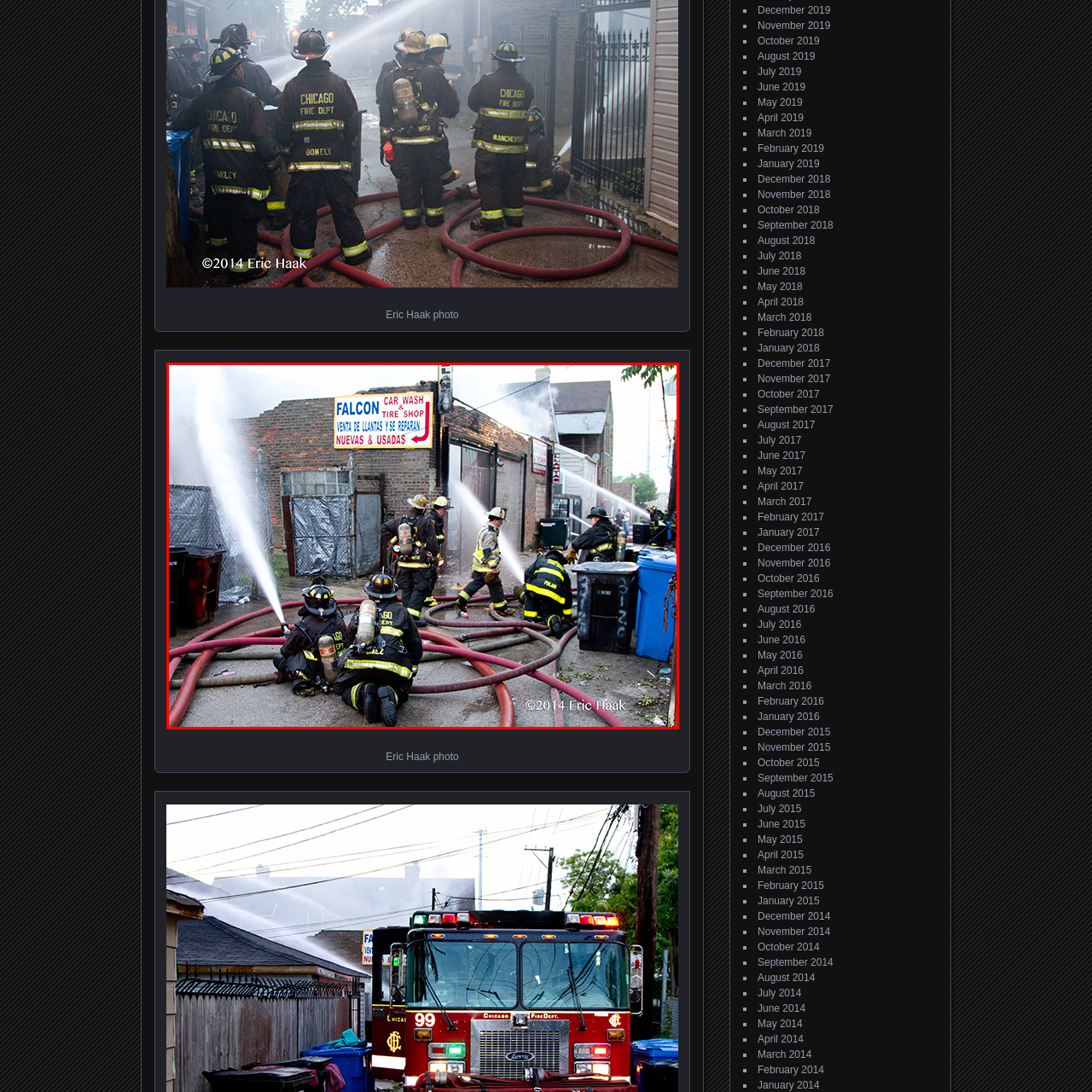Refer to the image area inside the black border, What are the firefighters using to deliver water? 
Respond concisely with a single word or phrase.

Hose lines